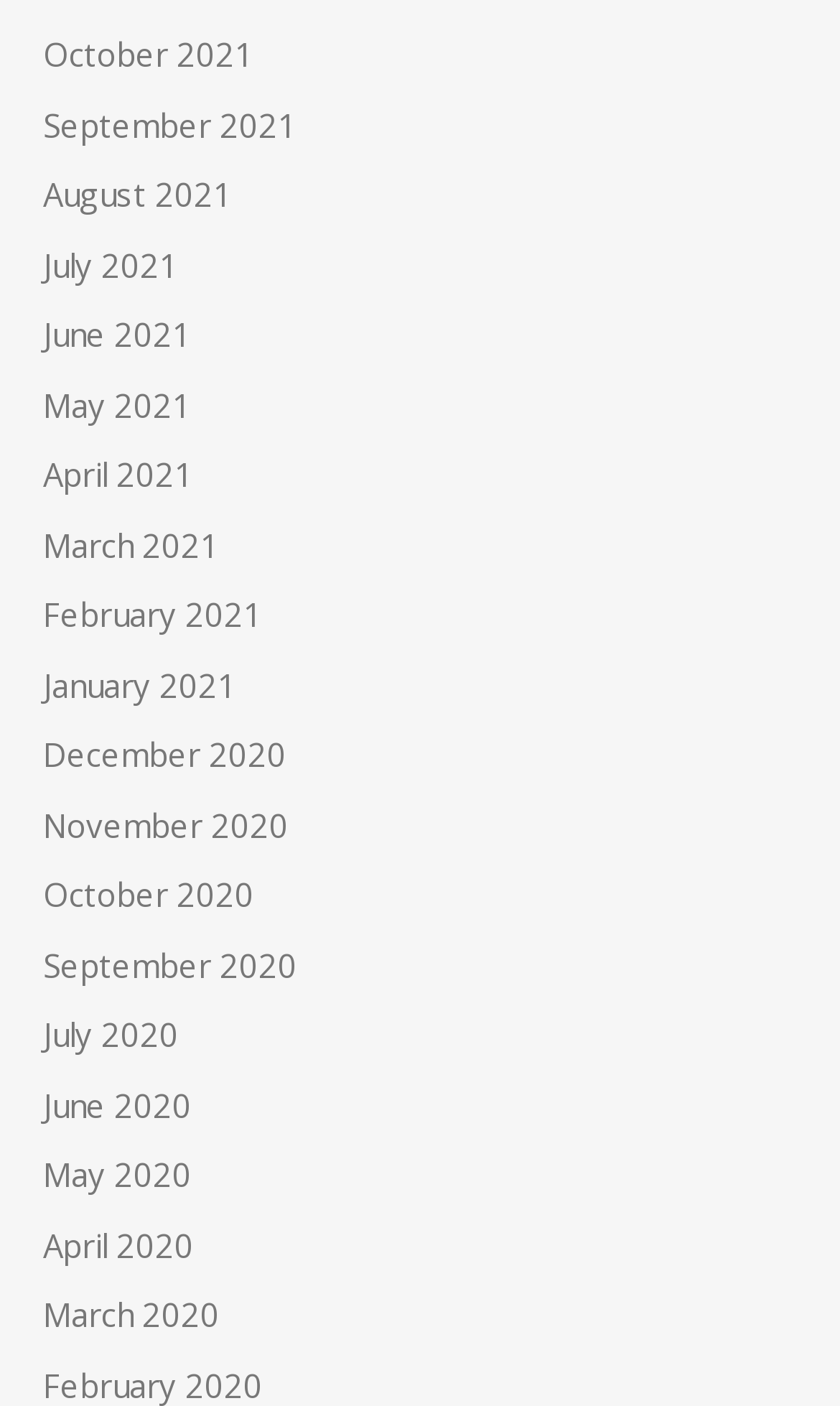Utilize the information from the image to answer the question in detail:
How many years are represented in the list?

I examined the list of links and found that they span two years: 2021 and 2020. Therefore, there are two years represented in the list.